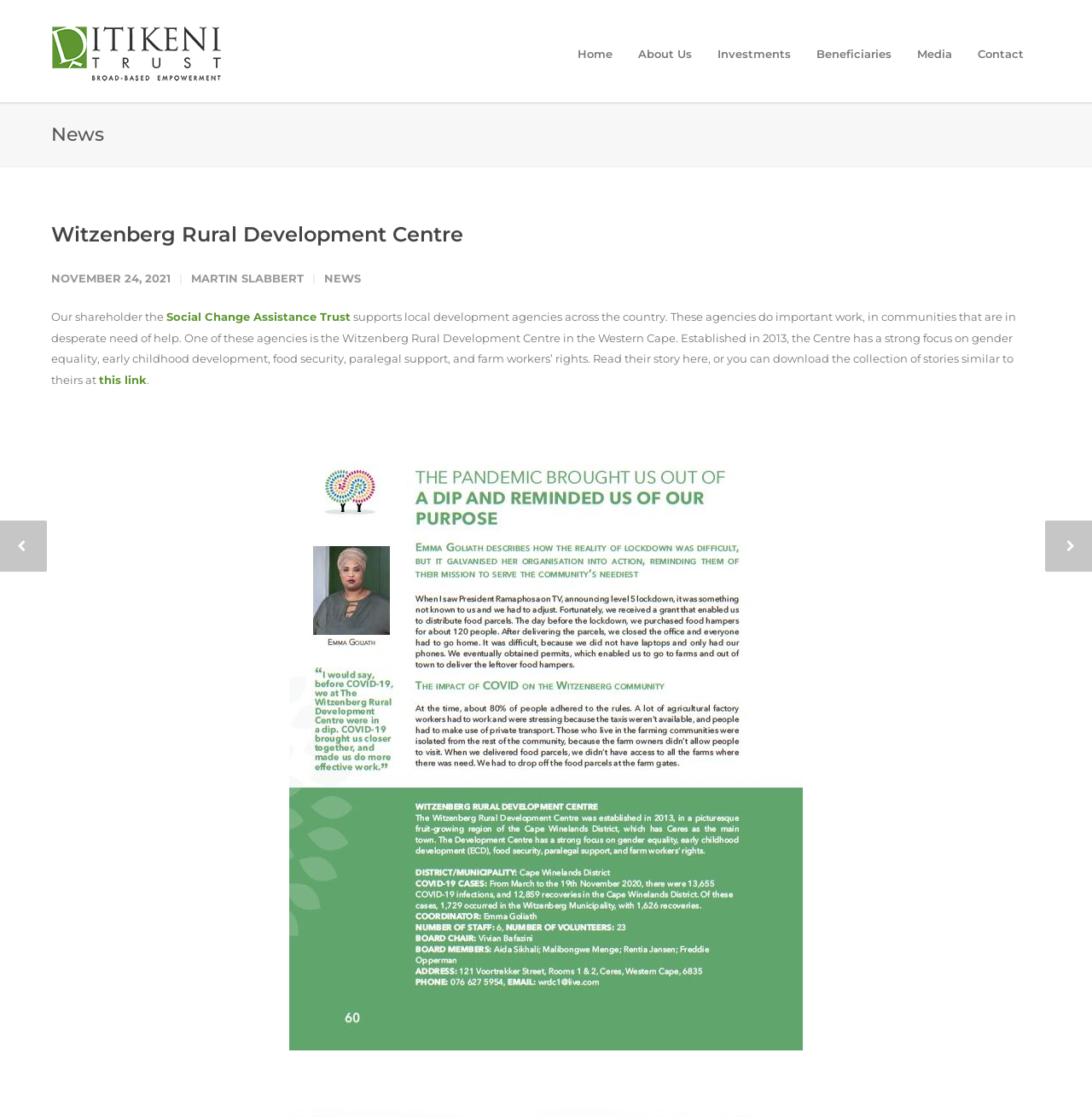Provide a short answer to the following question with just one word or phrase: What is the focus of the Witzenberg Rural Development Centre?

Gender equality, early childhood development, etc.